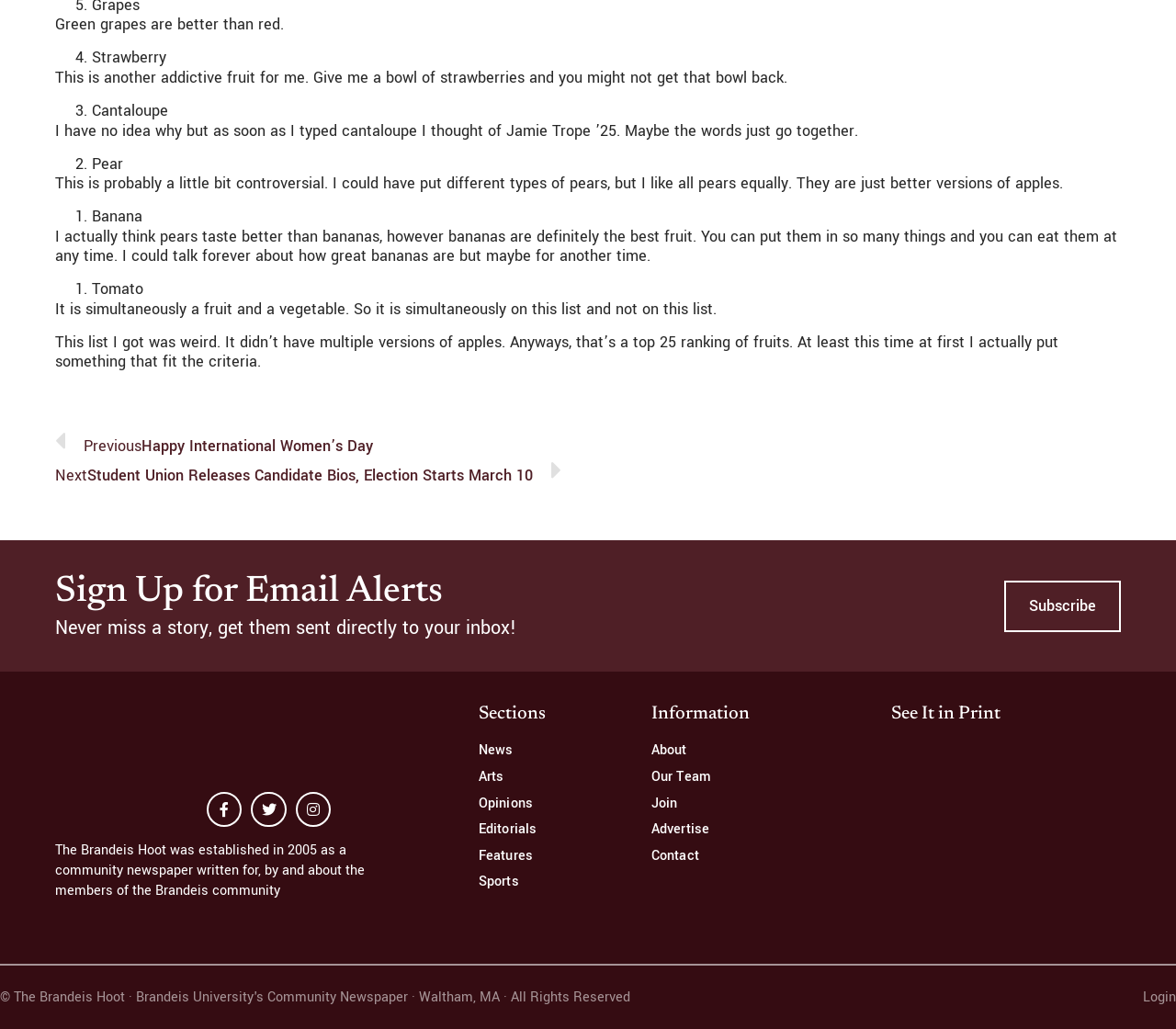Find and provide the bounding box coordinates for the UI element described with: "Our Team".

[0.554, 0.747, 0.703, 0.763]